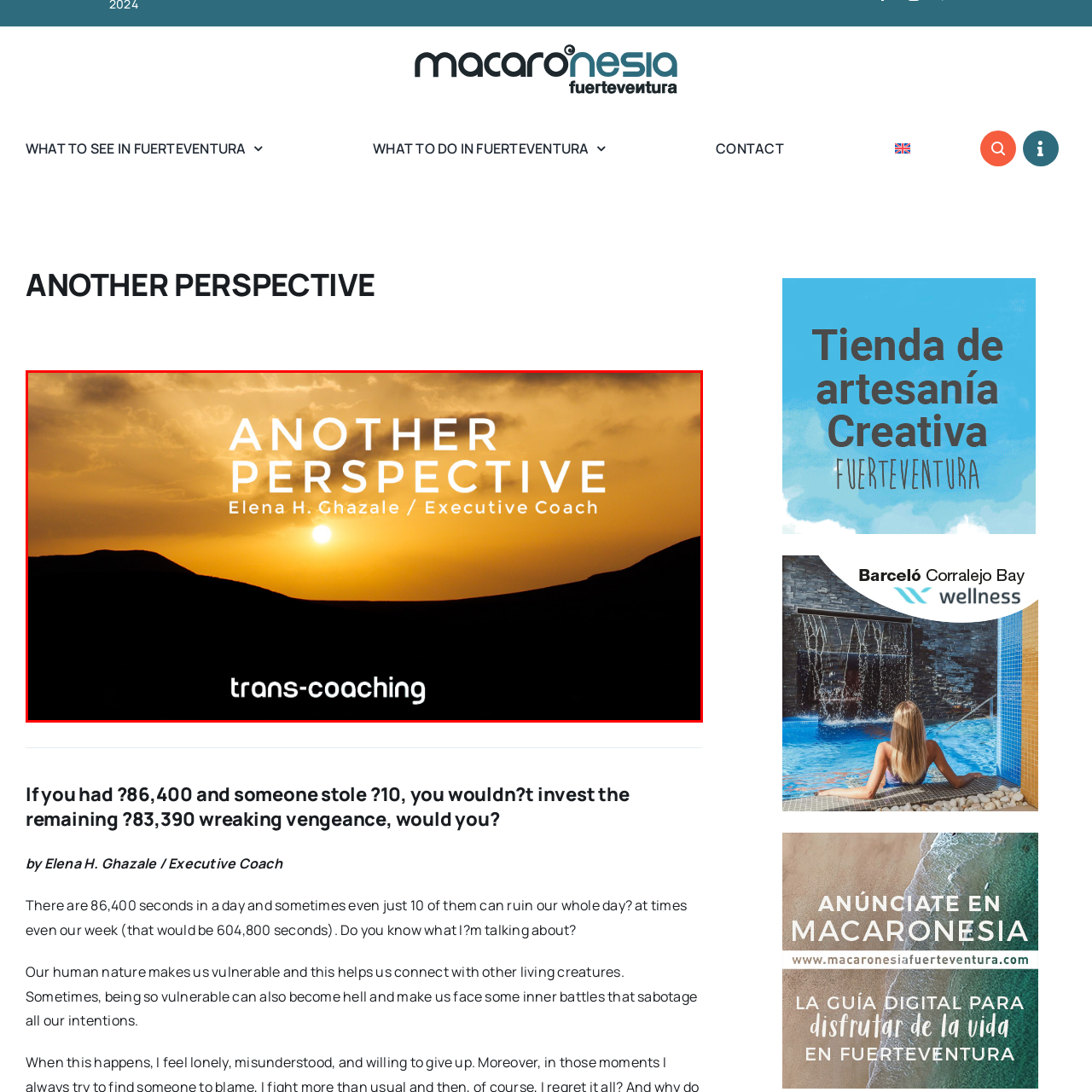Examine the section enclosed by the red box and give a brief answer to the question: What is the name of the platform or service associated with the content?

trans-coaching